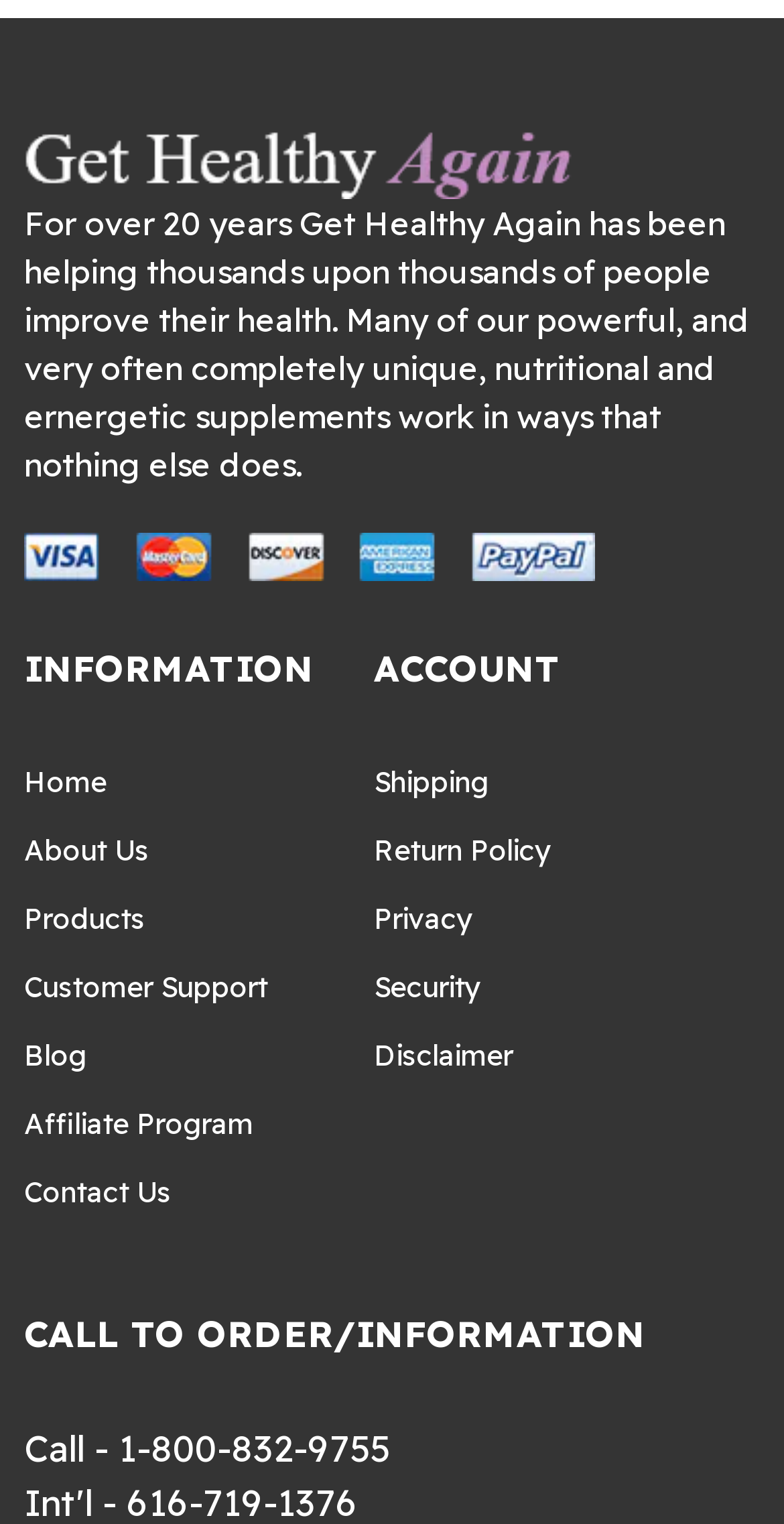Please specify the bounding box coordinates of the clickable section necessary to execute the following command: "go to home page".

[0.031, 0.501, 0.136, 0.525]